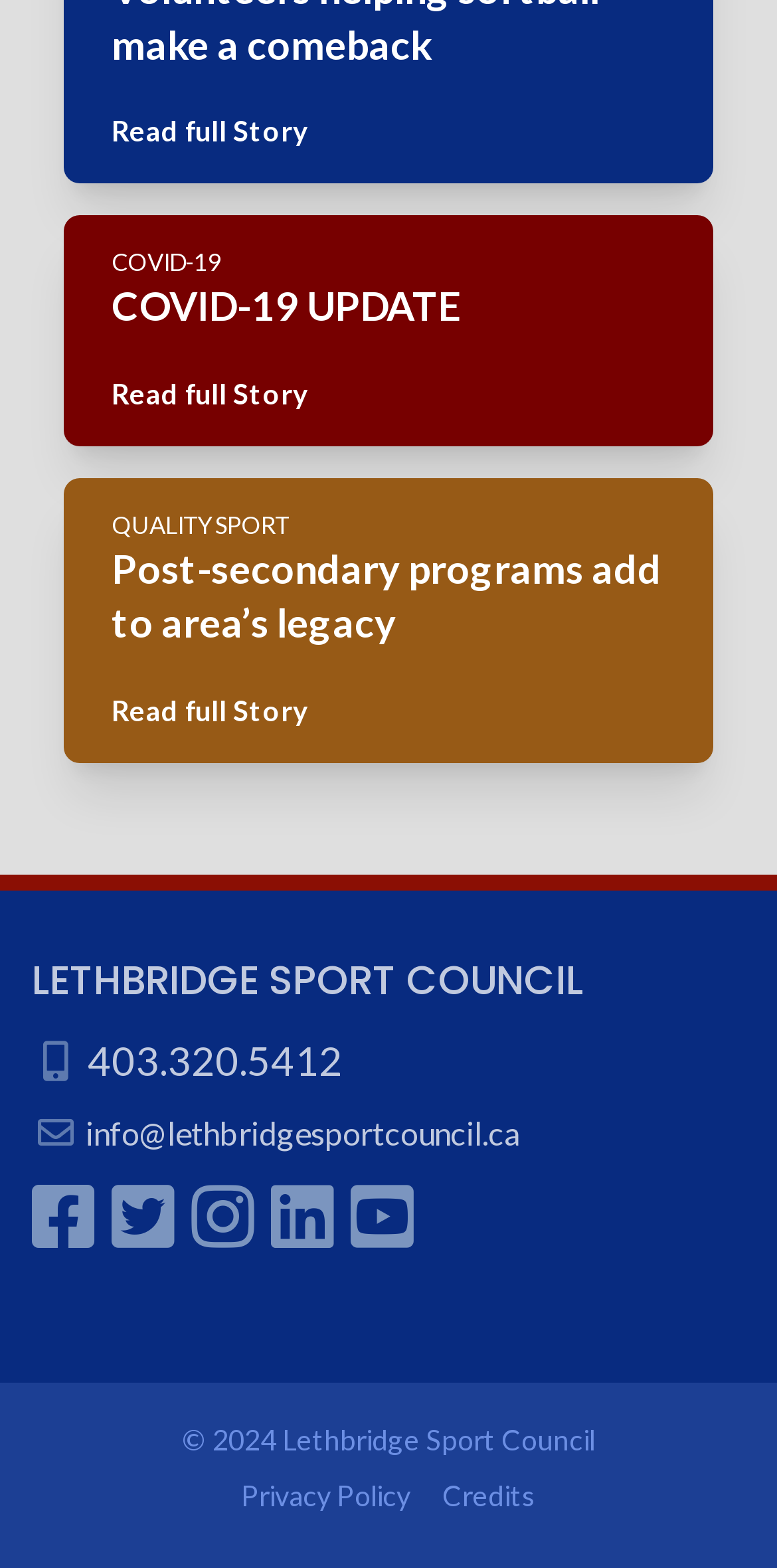Could you specify the bounding box coordinates for the clickable section to complete the following instruction: "View Privacy Policy"?

[0.31, 0.943, 0.528, 0.964]